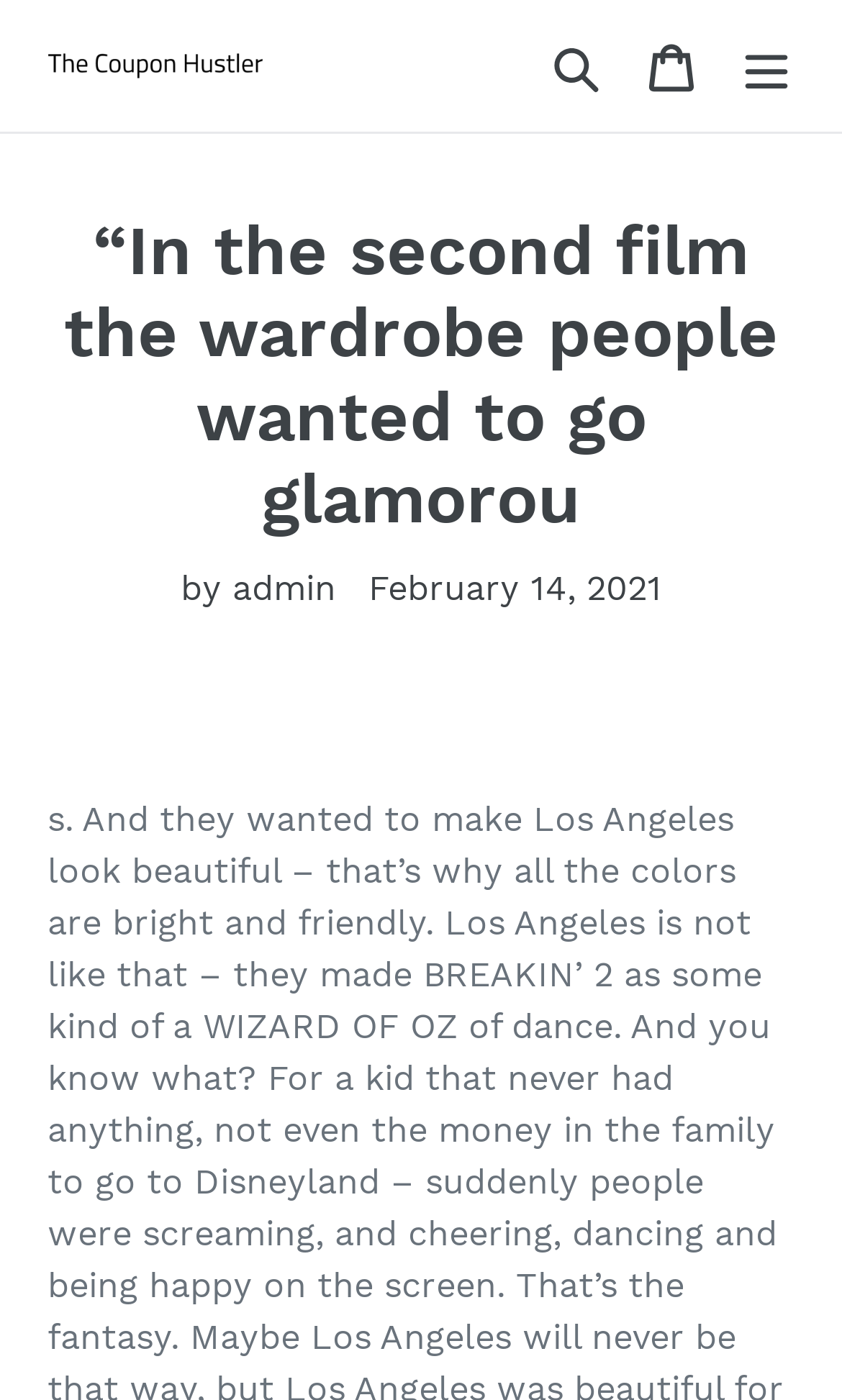Answer the question below in one word or phrase:
What is the text above the article?

In the second film the wardrobe people wanted to go glamorou